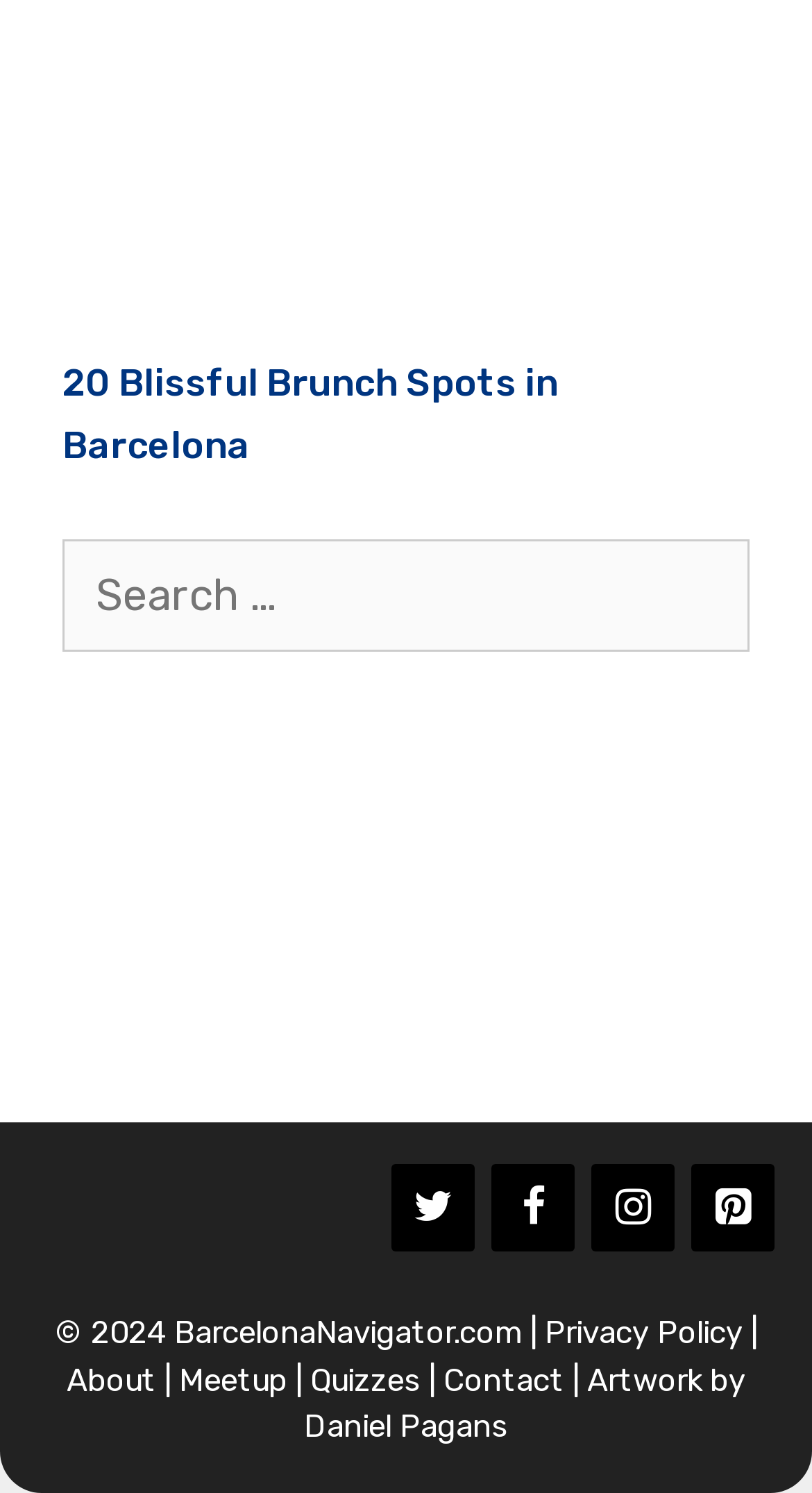Determine the bounding box coordinates for the UI element with the following description: "Contact". The coordinates should be four float numbers between 0 and 1, represented as [left, top, right, bottom].

[0.546, 0.912, 0.695, 0.937]